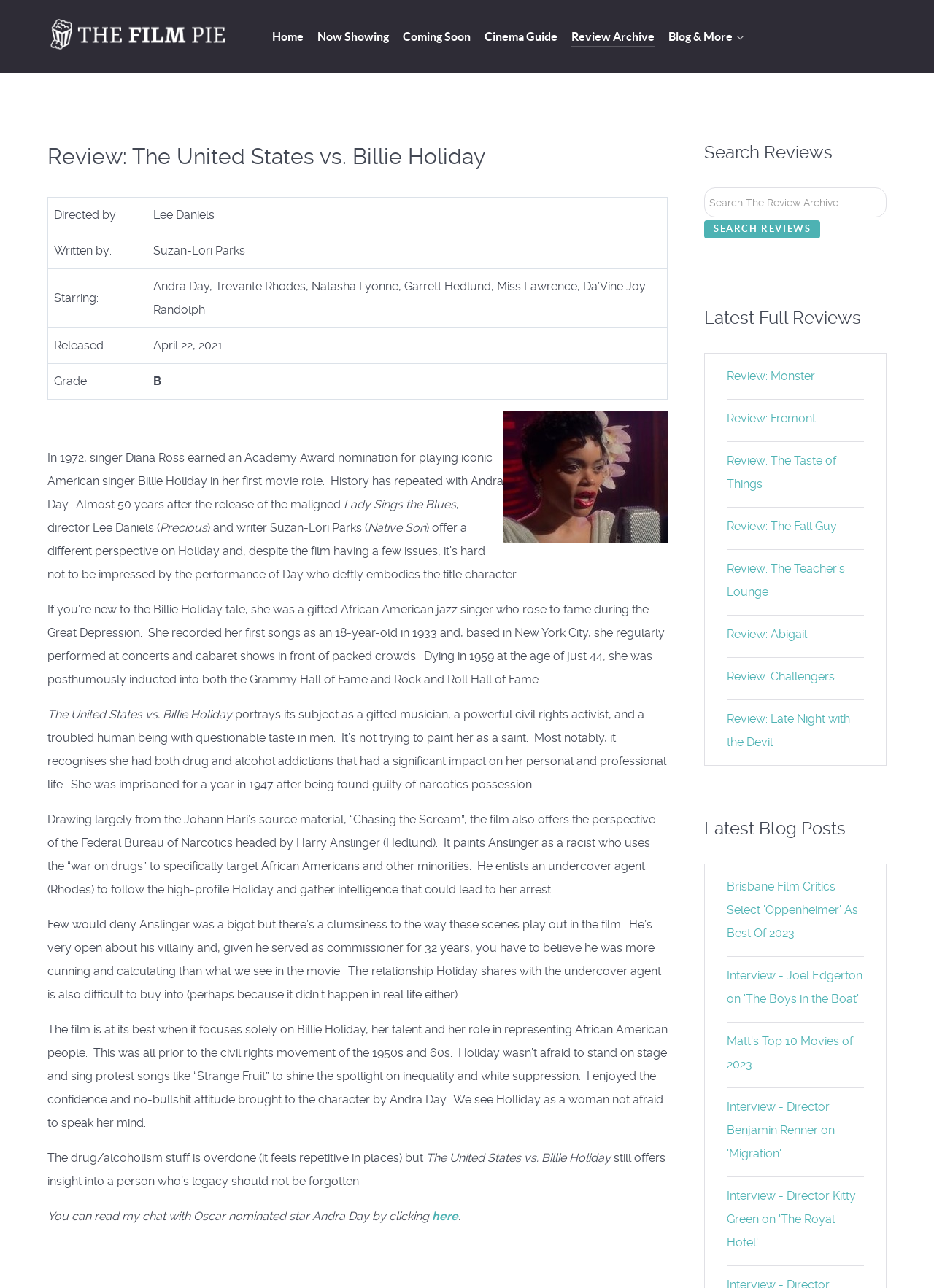Provide a thorough description of the webpage you see.

This webpage is a review of the movie "The United States vs. Billie Holiday" on a film review website called "The Film Pie". At the top of the page, there are several links to different sections of the website, including "Home", "Now Showing", "Coming Soon", "Cinema Guide", "Review Archive", and "Blog & More". 

Below the links, there is a heading that displays the title of the review, "Review: The United States vs. Billie Holiday". Underneath the heading, there is a table that provides information about the movie, including the director, writer, starring actors, release date, and grade.

To the right of the table, there is an image of the movie poster. Below the image, there is a review of the movie, which discusses the performance of Andra Day as Billie Holiday, the film's portrayal of Holiday's life, and the movie's themes of racism and civil rights. The review is divided into several paragraphs, with each paragraph discussing a different aspect of the movie.

At the bottom of the page, there are several sections, including "Search Reviews", "Latest Full Reviews", and "Latest Blog Posts". The "Search Reviews" section allows users to search for reviews of specific movies. The "Latest Full Reviews" section displays links to reviews of recently released movies, and the "Latest Blog Posts" section displays links to recent blog posts about movies and the film industry.